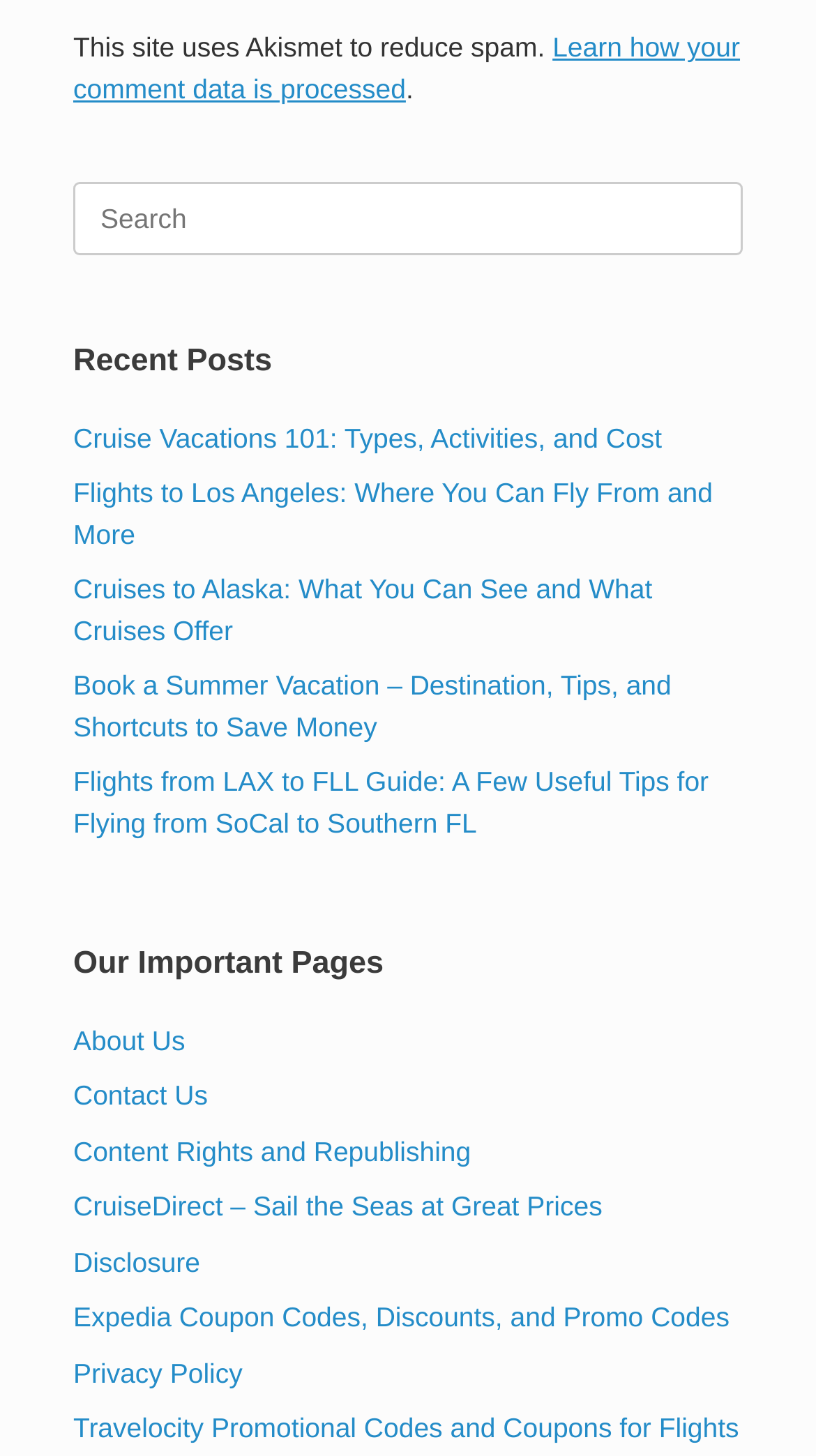Identify the bounding box coordinates of the region that needs to be clicked to carry out this instruction: "Visit the About Us page". Provide these coordinates as four float numbers ranging from 0 to 1, i.e., [left, top, right, bottom].

[0.09, 0.704, 0.227, 0.725]